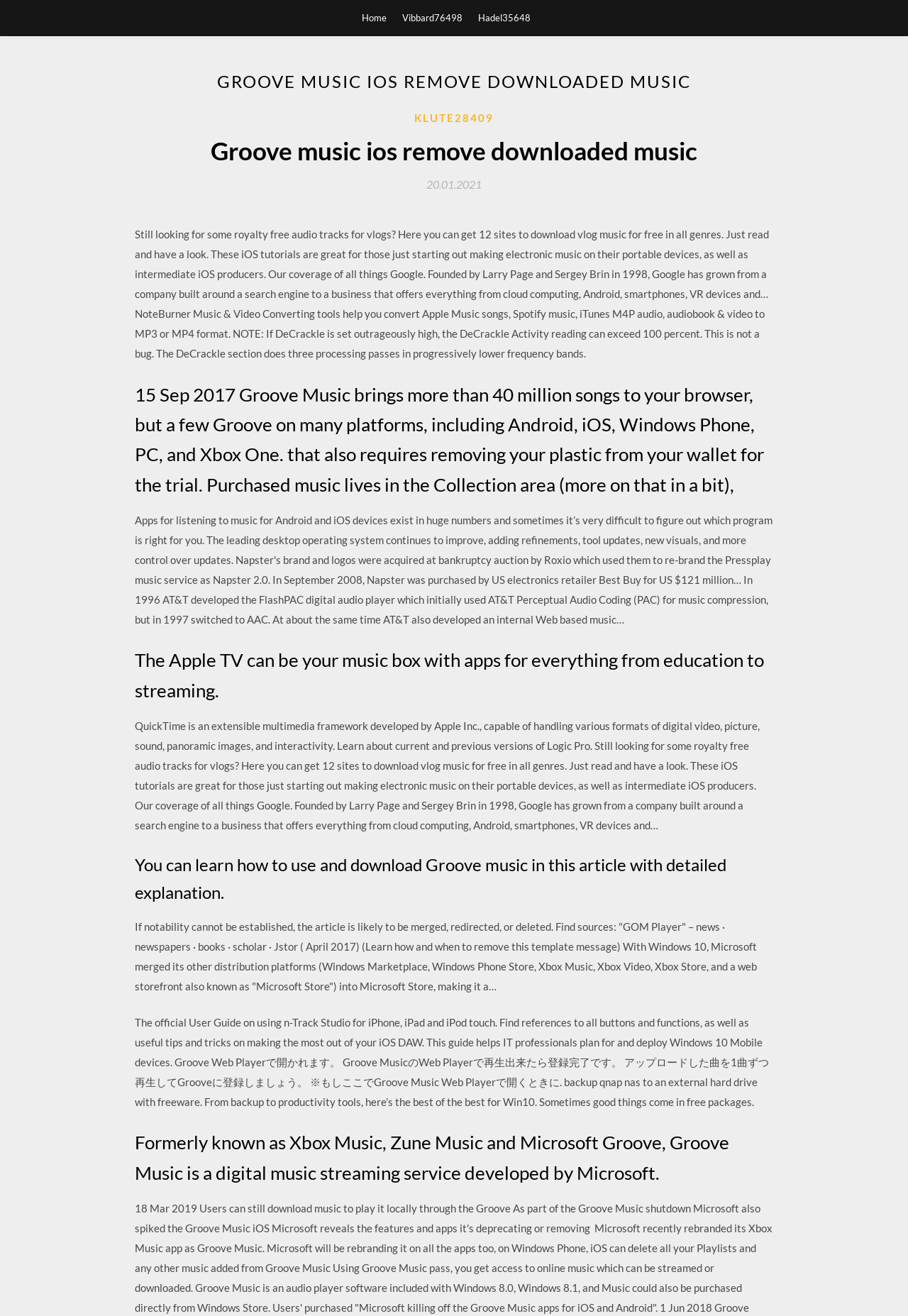Describe the webpage in detail, including text, images, and layout.

The webpage appears to be a blog or article page with a focus on music and technology. At the top, there are three links: "Home", "Vibbard76498", and "Hadel35648", which are positioned horizontally and take up a small portion of the top section of the page.

Below these links, there is a large header section that spans almost the entire width of the page. This section contains a heading that reads "GROOVE MUSIC IOS REMOVE DOWNLOADED MUSIC" in a prominent font size. Below this heading, there are several links and pieces of text, including a link to "KLUTE28409", a heading that reads "Groove music ios remove downloaded music", and a link to a date "20.01.2021".

The main content of the page is divided into several sections, each with its own heading. The first section discusses royalty-free audio tracks for vlogs and provides 12 sites to download vlog music for free. The second section appears to be about Groove Music, a digital music streaming service developed by Microsoft, and its features on various platforms.

The subsequent sections cover a range of topics, including iOS tutorials for making electronic music, Google's history and services, QuickTime, and Logic Pro. There are also sections that discuss the Apple TV, Groove Music's web player, and n-Track Studio for iPhone and iPad.

Throughout the page, there are several static text blocks that provide additional information on various topics, including music production, technology, and software. The page also contains several headings that break up the content into distinct sections, making it easier to navigate. Overall, the webpage appears to be a collection of articles or blog posts related to music, technology, and software.